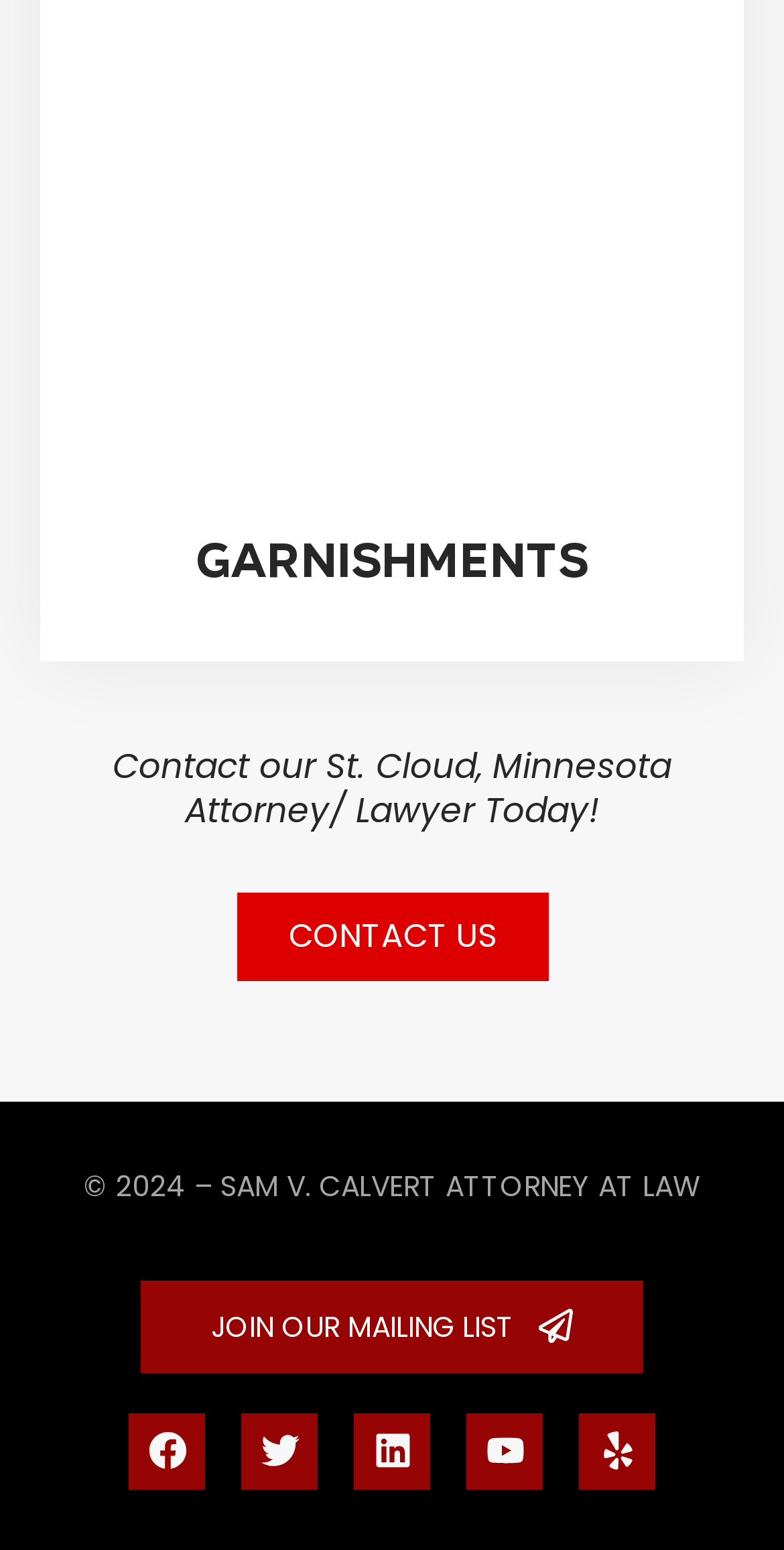What is the topic of the heading above the call-to-action?
Deliver a detailed and extensive answer to the question.

The heading above the call-to-action is 'Contact our St. Cloud, Minnesota Attorney/Lawyer Today!', which suggests that the webpage is related to a law firm or attorney services in St. Cloud, Minnesota.